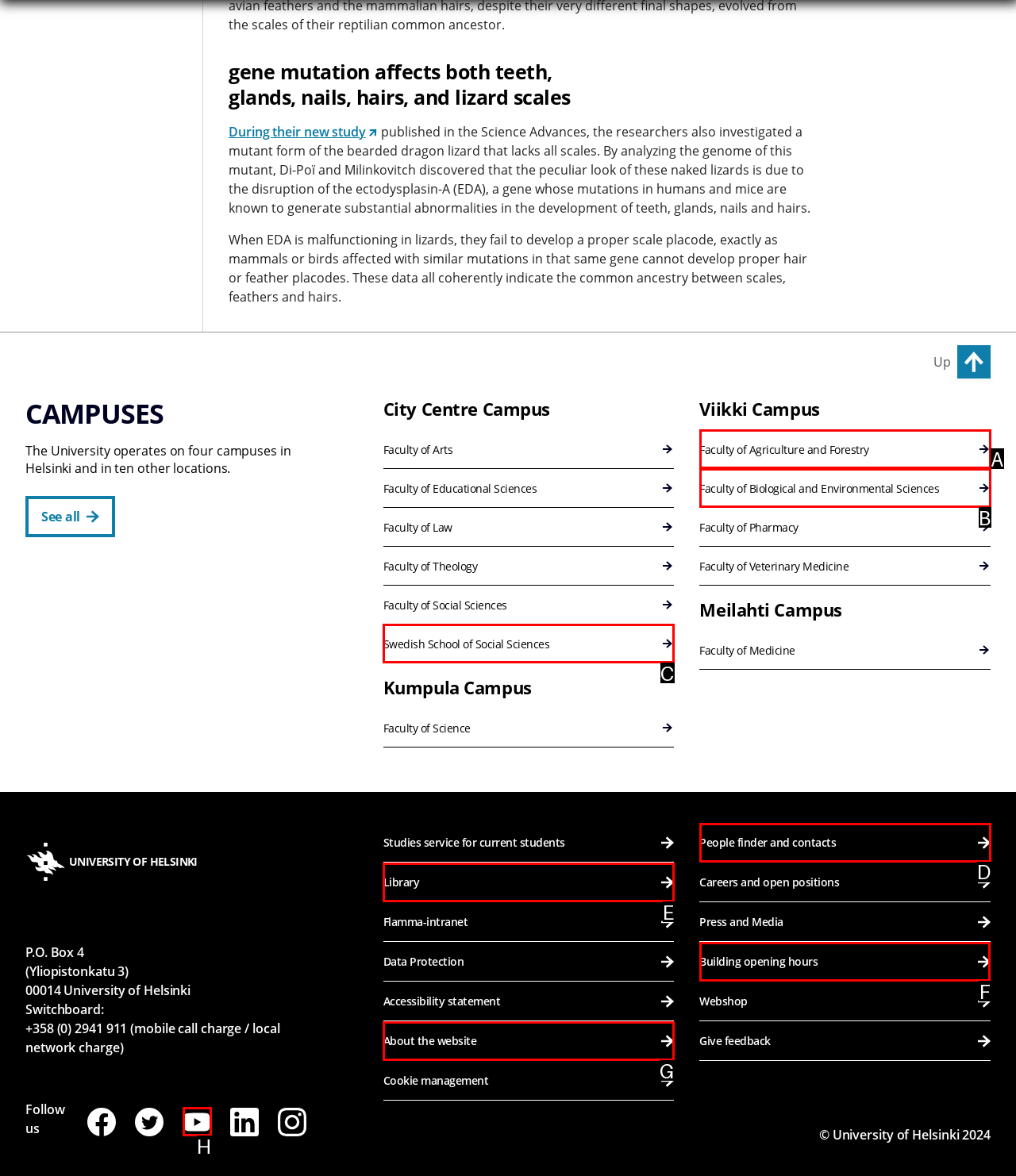Tell me which option I should click to complete the following task: Search for people and contacts Answer with the option's letter from the given choices directly.

D